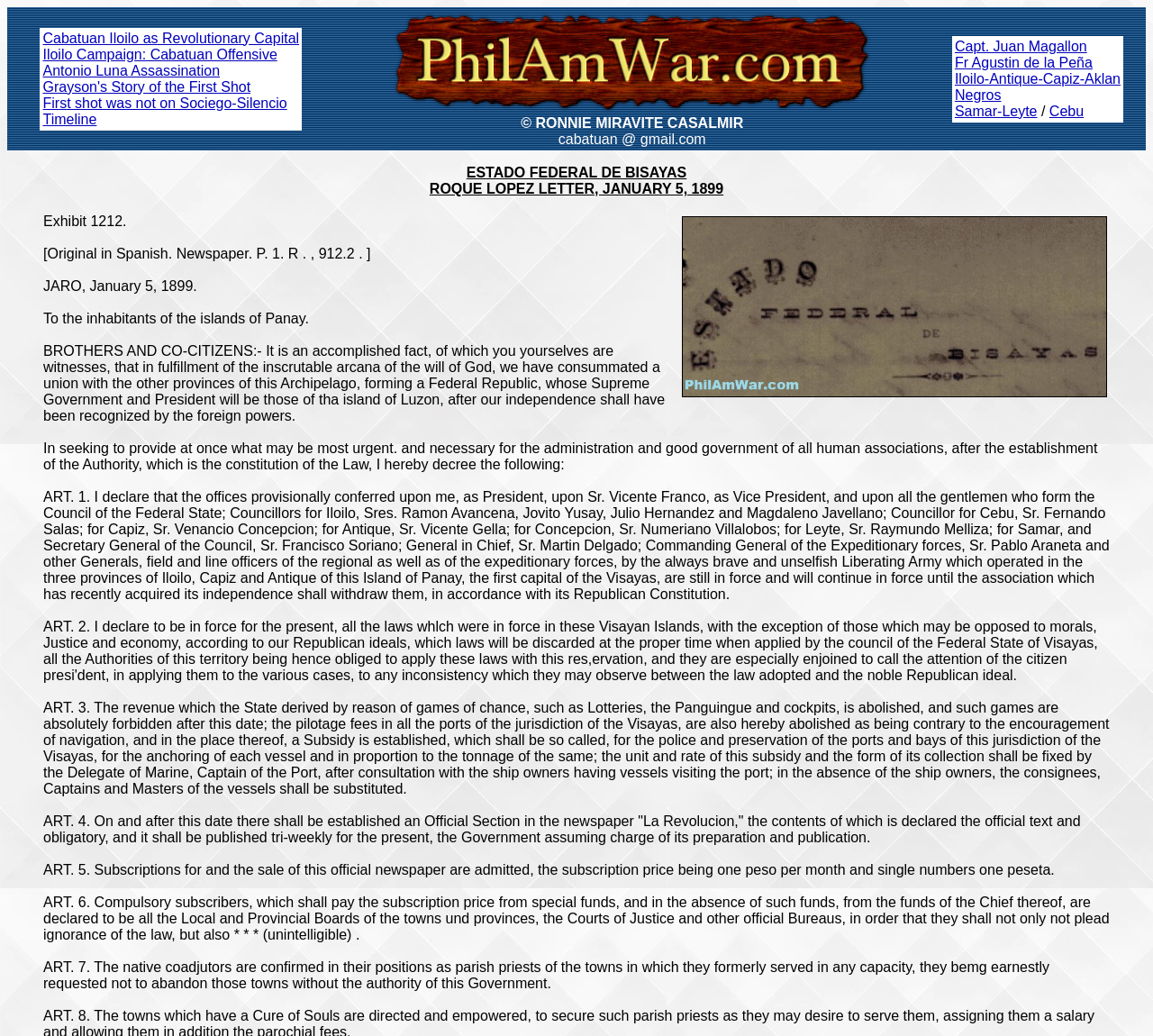Give a one-word or phrase response to the following question: What is the title of the exhibit?

Exhibit 1212